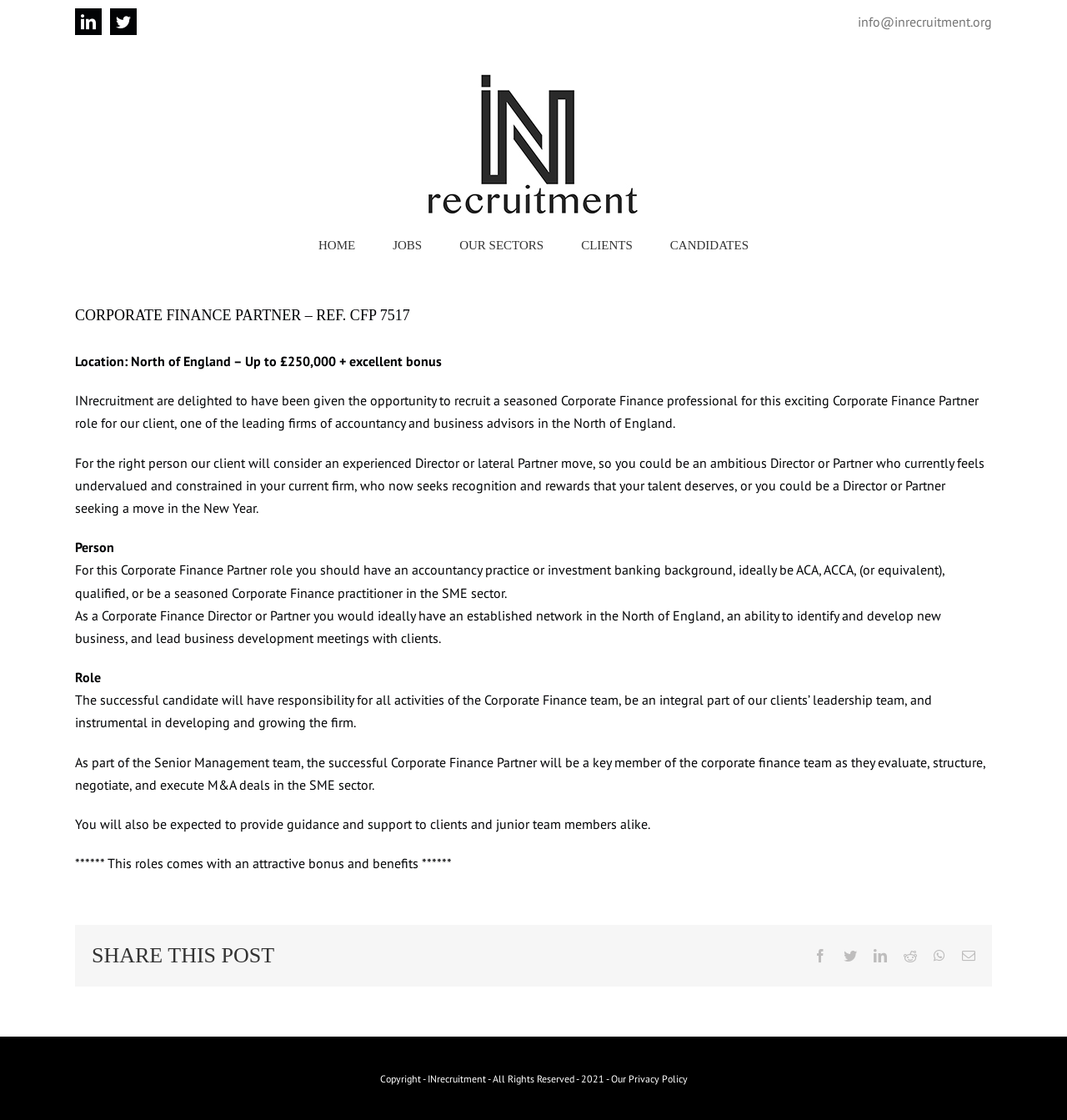Using floating point numbers between 0 and 1, provide the bounding box coordinates in the format (top-left x, top-left y, bottom-right x, bottom-right y). Locate the UI element described here: OUR SECTORS

[0.431, 0.204, 0.51, 0.234]